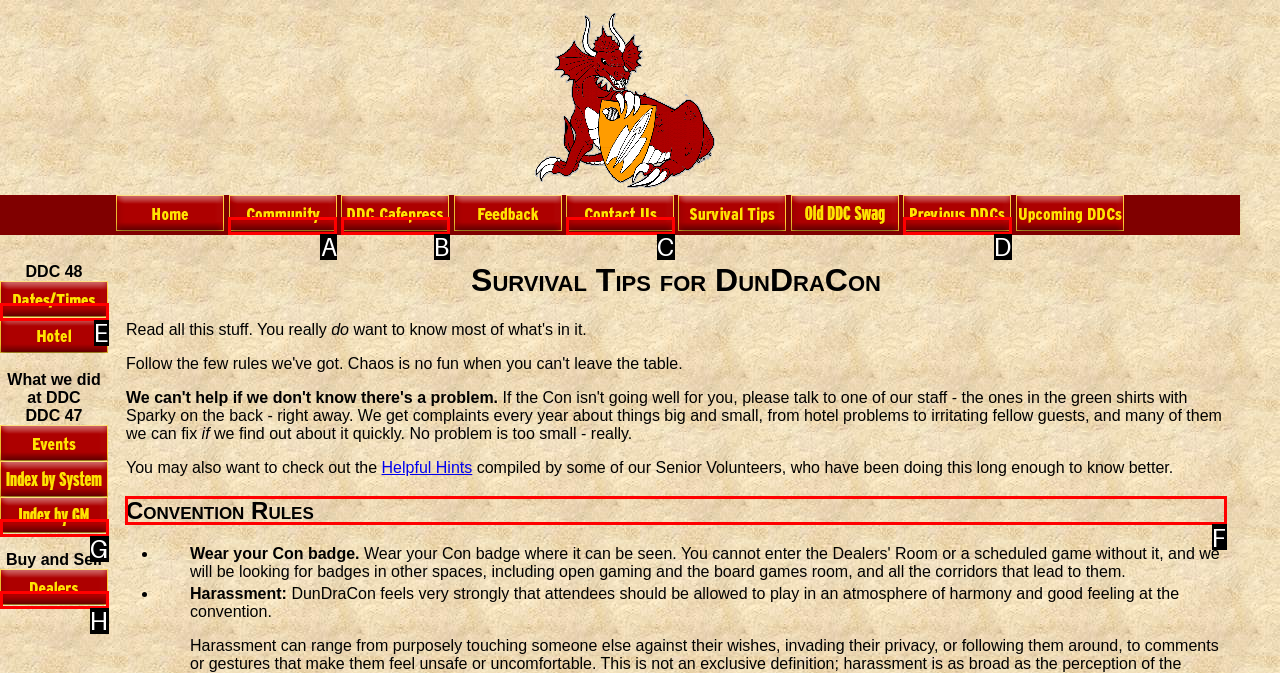For the instruction: View the Convention Rules, determine the appropriate UI element to click from the given options. Respond with the letter corresponding to the correct choice.

F